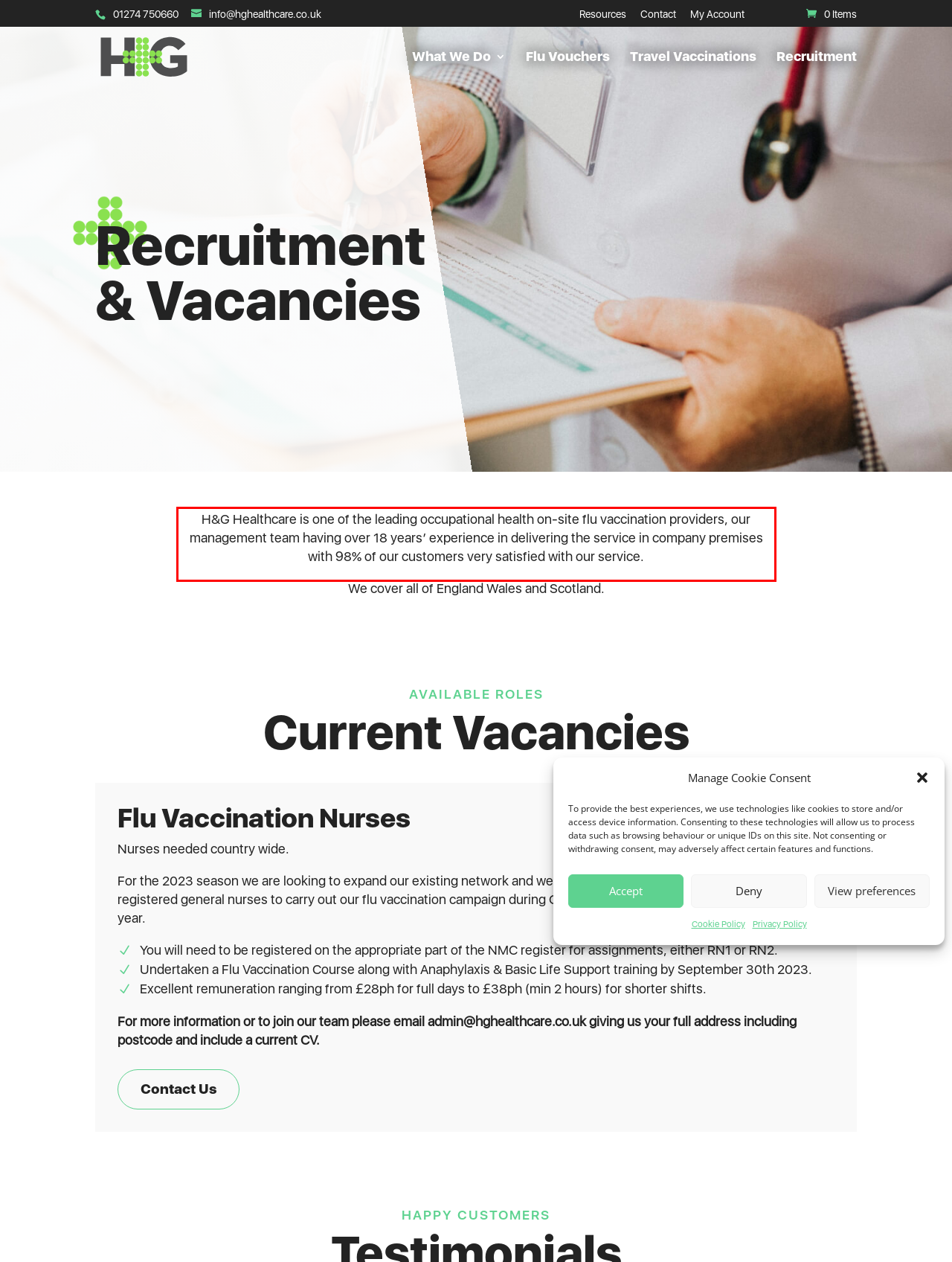Identify the red bounding box in the webpage screenshot and perform OCR to generate the text content enclosed.

H&G Healthcare is one of the leading occupational health on-site flu vaccination providers, our management team having over 18 years’ experience in delivering the service in company premises with 98% of our customers very satisfied with our service.